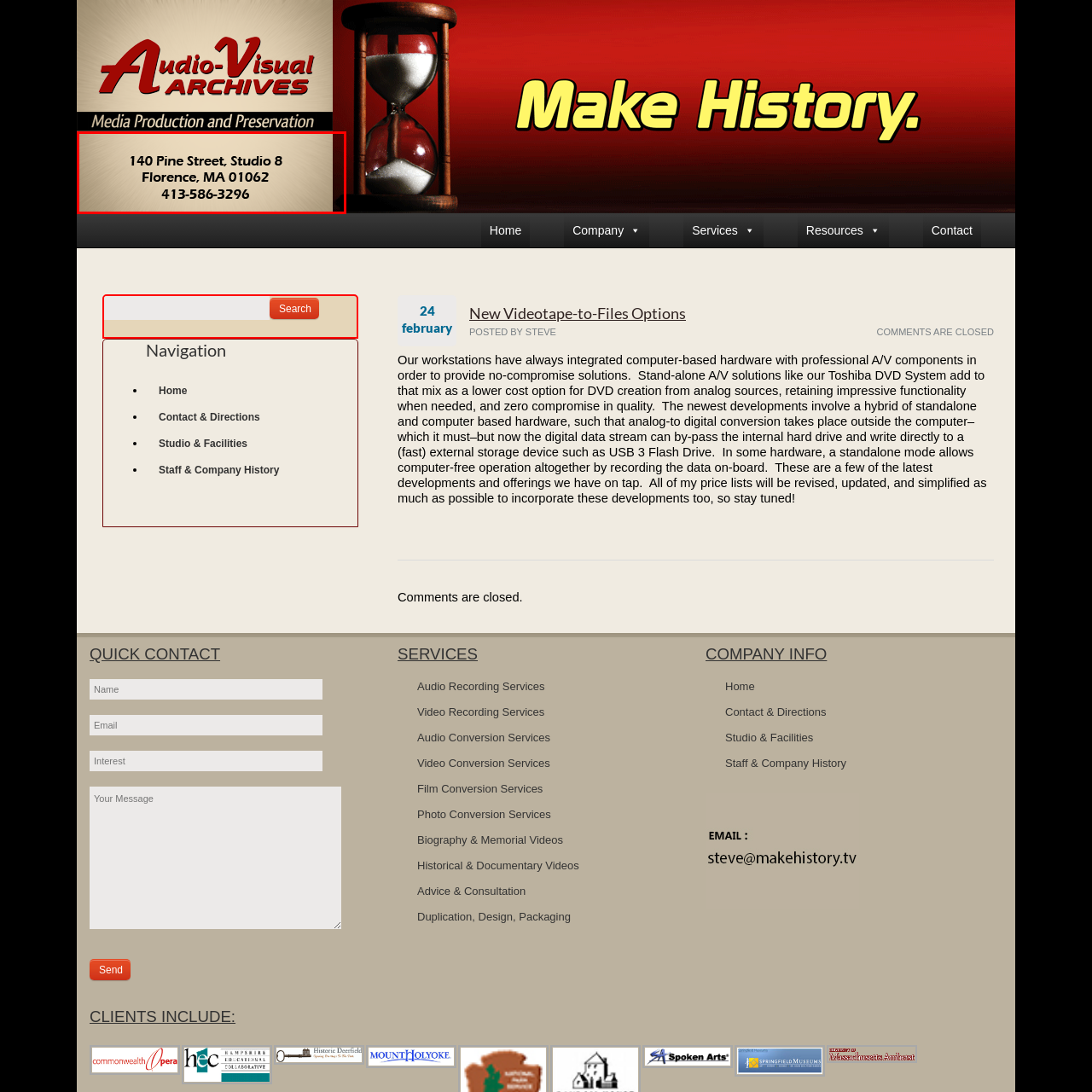What is the studio's address?
Look at the image enclosed by the red bounding box and give a detailed answer using the visual information available in the image.

The address is clearly stated on the contact information banner, providing the exact location of the studio for individuals looking to inquire about services or make appointments.